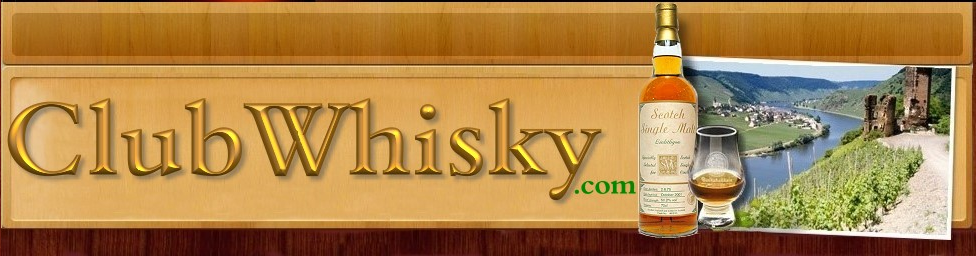What is the type of whisky featured in the image?
Answer the question with a single word or phrase by looking at the picture.

Scotch Single Malt Whisky